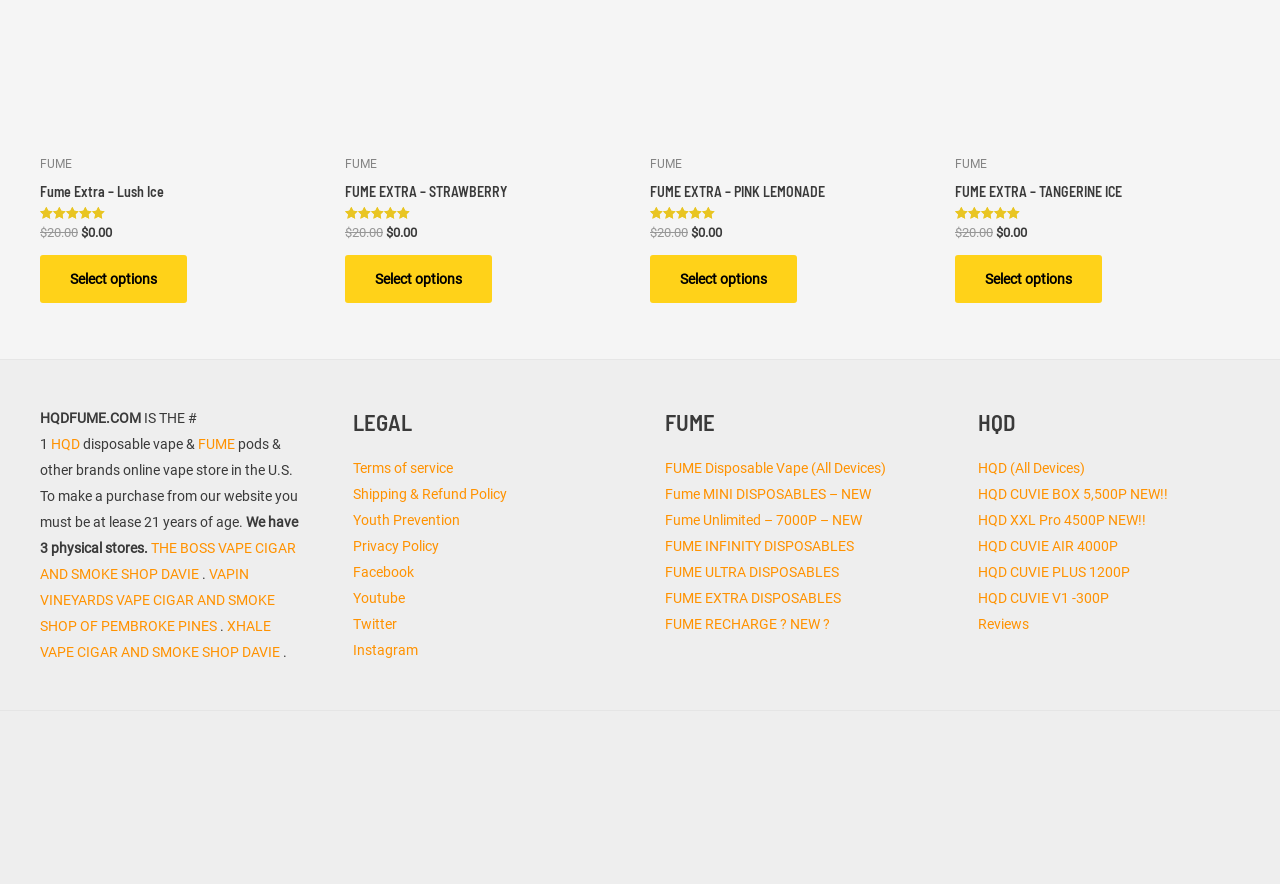What is the brand name of the products listed?
Answer the question with as much detail as possible.

The brand name of the products listed can be determined by looking at the repeated text 'FUME' throughout the webpage, particularly in the product names such as 'Fume Extra – Lush Ice', 'FUME EXTRA – STRAWBERRY', etc.